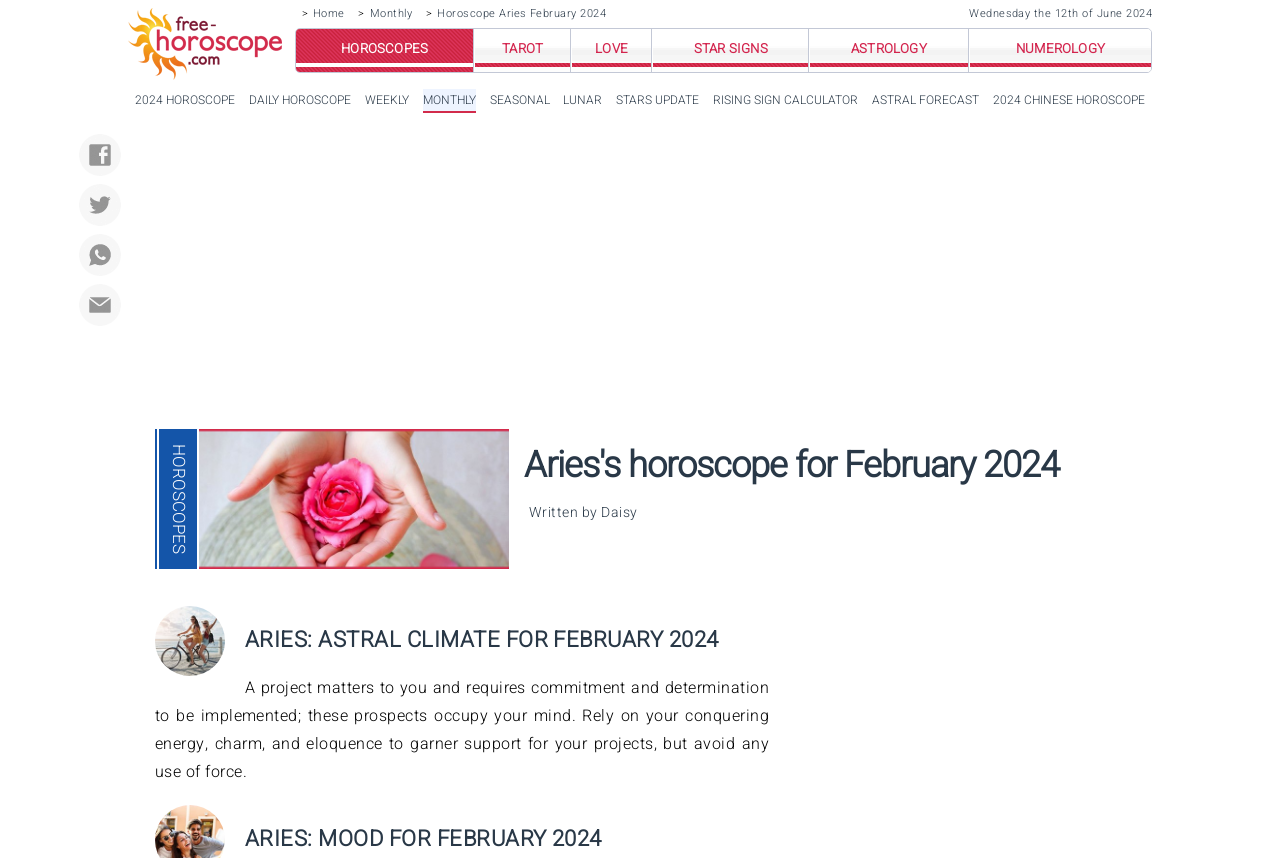Identify the bounding box coordinates of the region I need to click to complete this instruction: "Click 'Online consultation'".

None